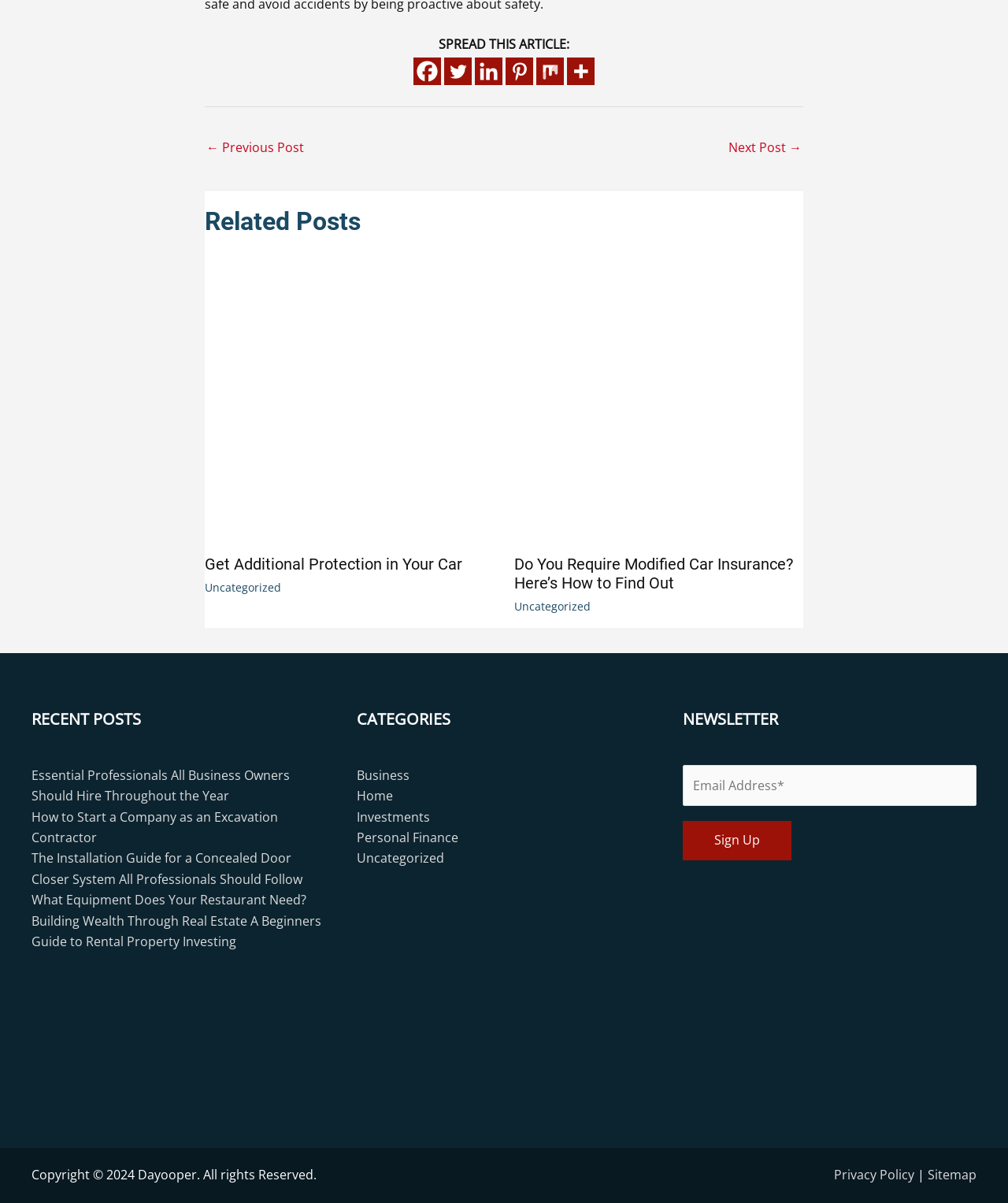Reply to the question below using a single word or brief phrase:
What is the function of the form in the newsletter section?

Subscribe to newsletter